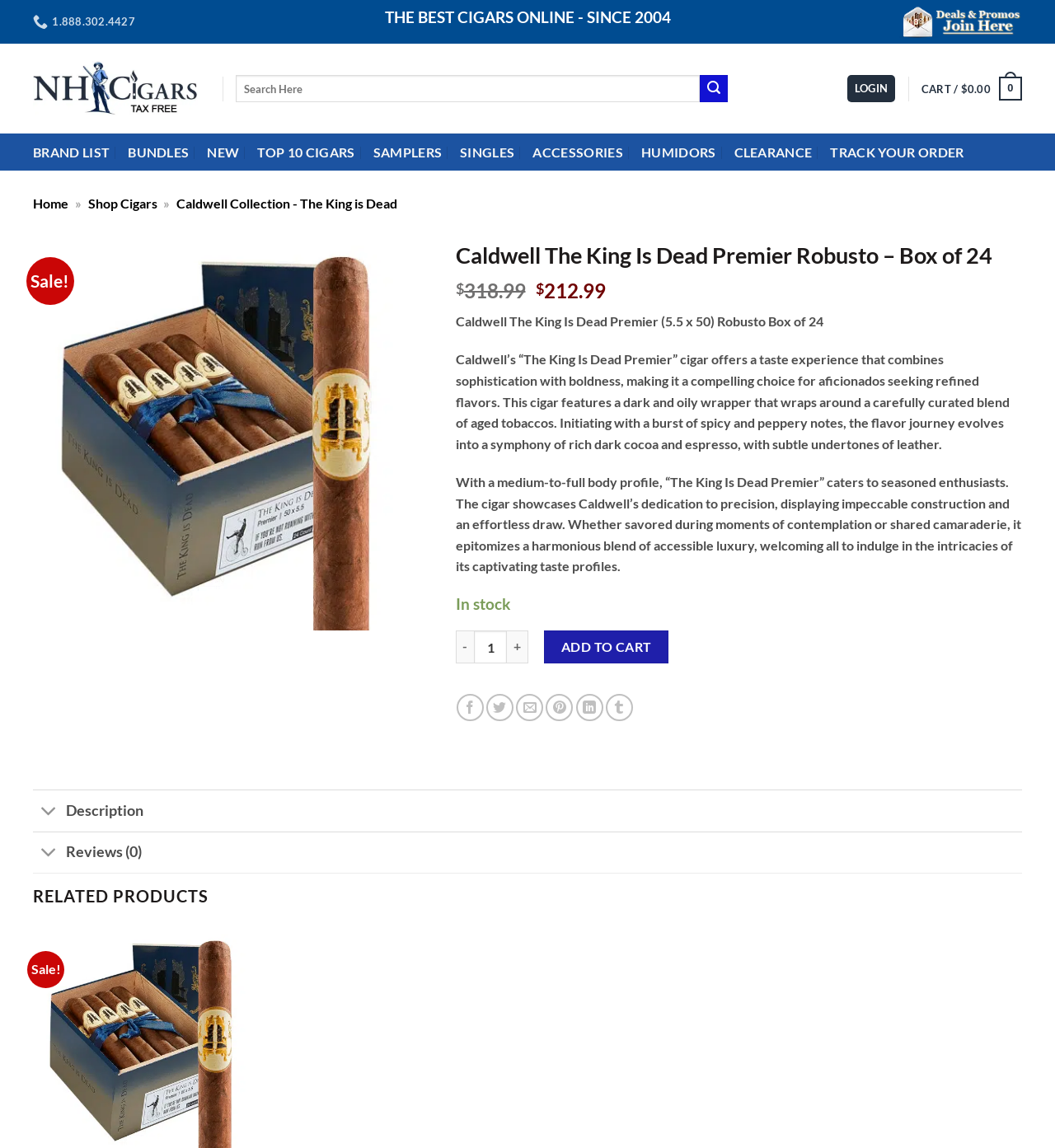Provide an in-depth caption for the webpage.

This webpage is about Caldwell The King Is Dead Premier Robusto Box of 24, a cigar product. At the top, there is a phone number and a heading that reads "THE BEST CIGARS ONLINE - SINCE 2004". Below it, there are links to "Email Set up" and "NH Cigars", accompanied by their respective images. A search bar is located to the right of these links.

The main content of the page is divided into sections. The first section displays the product name, "Caldwell The King Is Dead Premier Robusto – Box of 24", in a heading. Below it, there is a sale notification and an image of the product. The original and current prices of the product are listed, with the current price being $212.99.

A detailed product description follows, which explains the features and characteristics of the cigar. The description is divided into two paragraphs, with the first paragraph describing the taste experience and the second paragraph discussing the construction and profile of the cigar.

Below the product description, there are buttons to adjust the product quantity, add the product to the cart, and share the product on various social media platforms. A section for related products is located at the bottom of the page, with a heading that reads "RELATED PRODUCTS".

On the top-right corner of the page, there are links to "LOGIN", "CART / $0.00 0", and a navigation menu with links to "BRAND LIST", "BUNDLES", "NEW", and other categories. At the bottom of the page, there is a link to "Go to top".